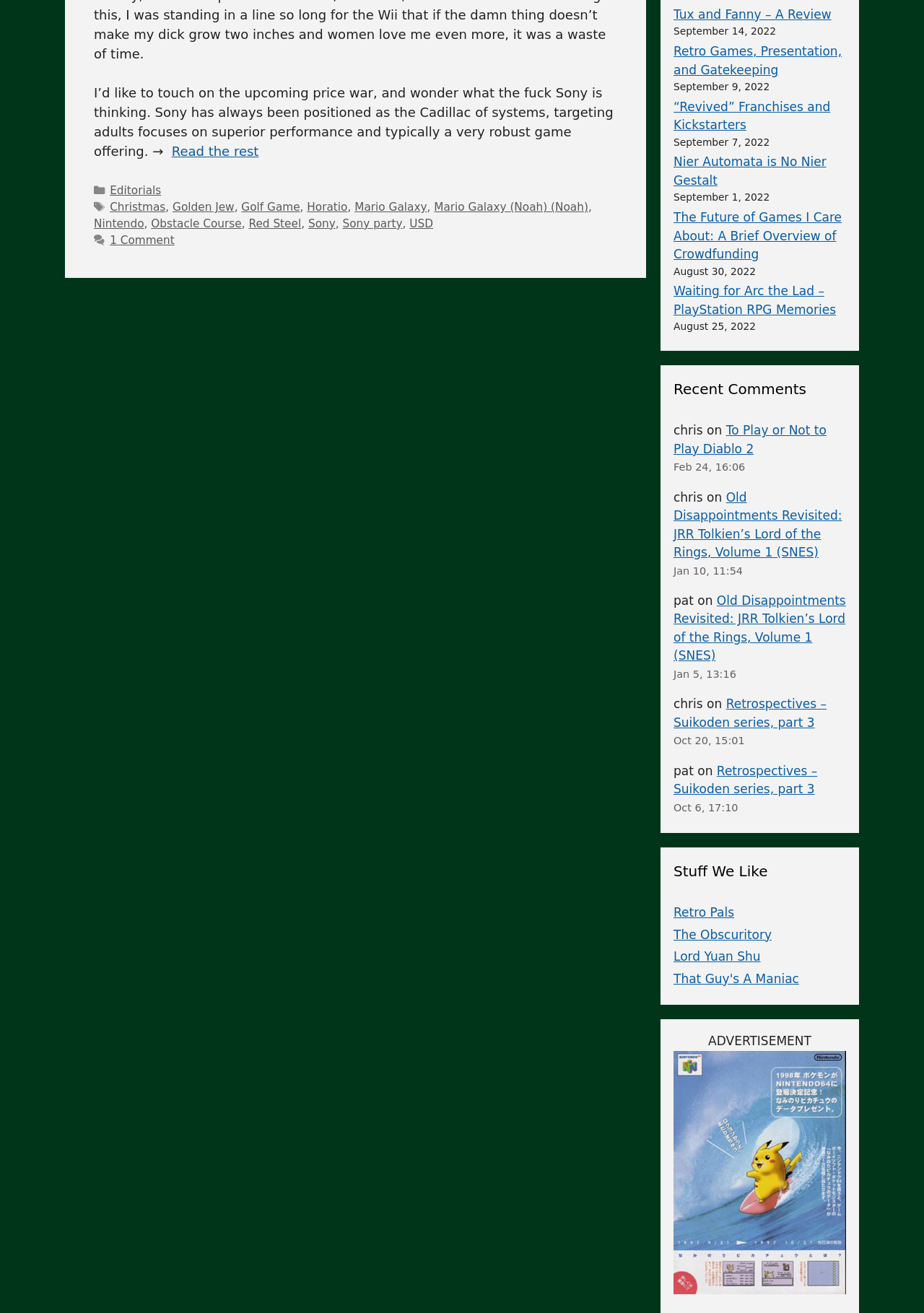Find the bounding box coordinates corresponding to the UI element with the description: "DynAge". The coordinates should be formatted as [left, top, right, bottom], with values as floats between 0 and 1.

None